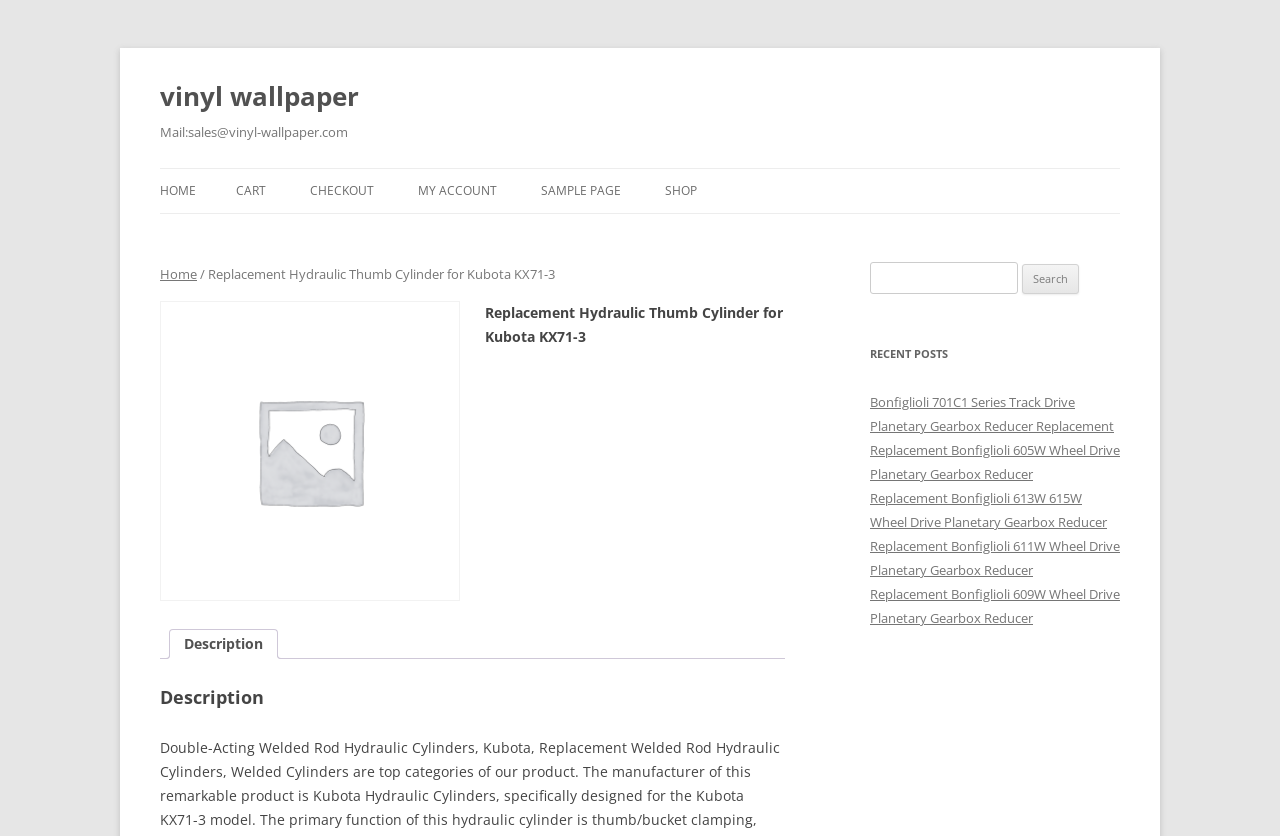Can you find the bounding box coordinates for the element that needs to be clicked to execute this instruction: "Go to home page"? The coordinates should be given as four float numbers between 0 and 1, i.e., [left, top, right, bottom].

[0.125, 0.202, 0.153, 0.255]